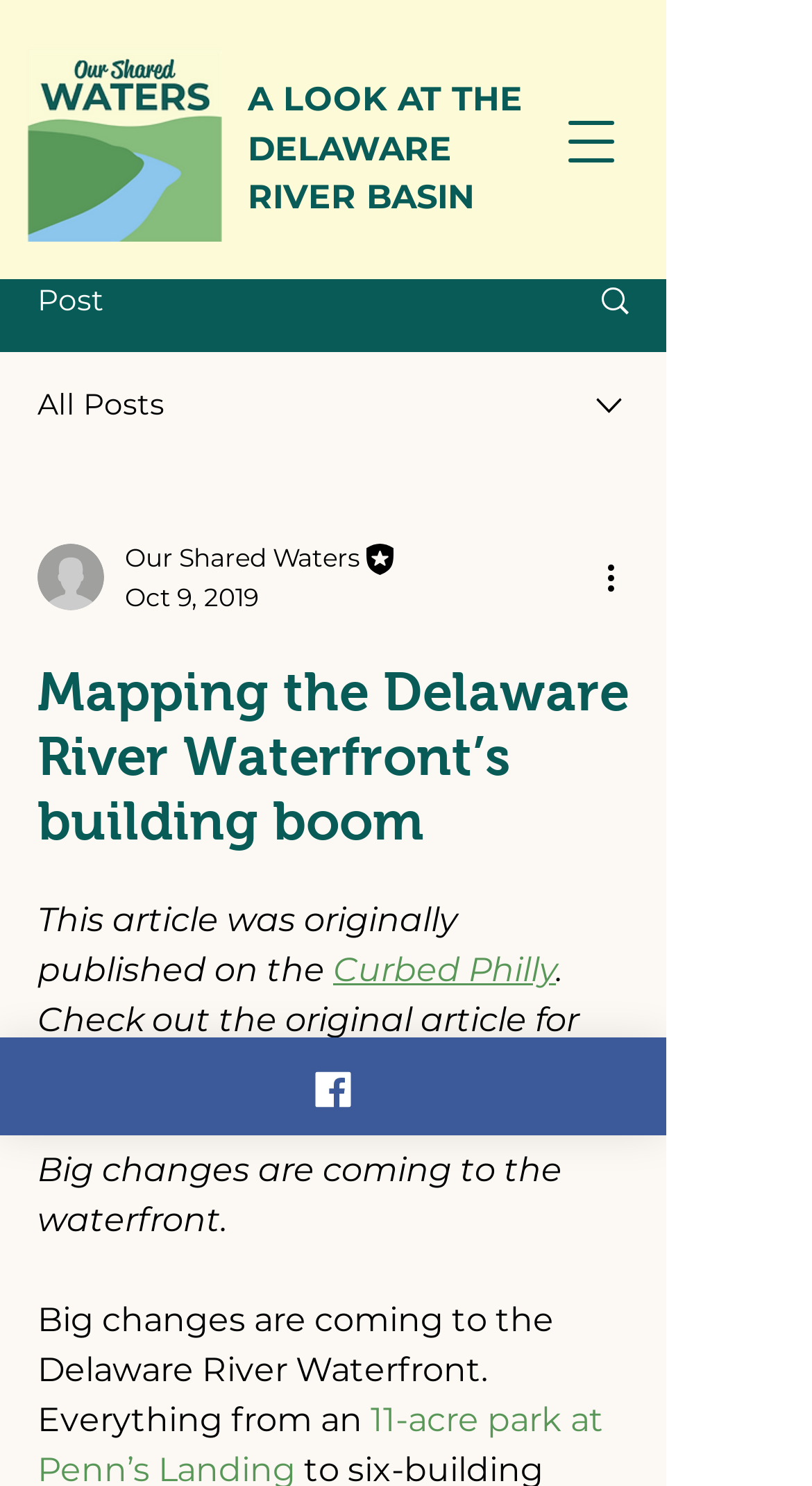Describe the entire webpage, focusing on both content and design.

The webpage appears to be an article about the Delaware River Waterfront's building boom. At the top left, there is a logo of "Our Shared Waters" with a link to the original article. Below the logo, there are two headings, "A LOOK AT THE" and "DELAWARE RIVER BASIN", which seem to be the title of the article.

To the right of the headings, there is a button to open the navigation menu. The navigation menu contains several options, including "Post", "All Posts", and a combobox with a dropdown menu. The combobox has a writer's picture and an option to select "Our Shared Waters" or "Editor".

Below the navigation menu, there is an article title "Mapping the Delaware River Waterfront’s building boom" with a brief description of the article. The description mentions that the article was originally published on Curbed Philly and invites readers to check out the original article for an interactive map. The article then proceeds to discuss the changes coming to the waterfront and the Delaware River Waterfront.

At the bottom of the page, there is a link to Facebook with an accompanying image. Throughout the page, there are several images, including the writer's picture, the editor's picture, and an image associated with the "More actions" button.